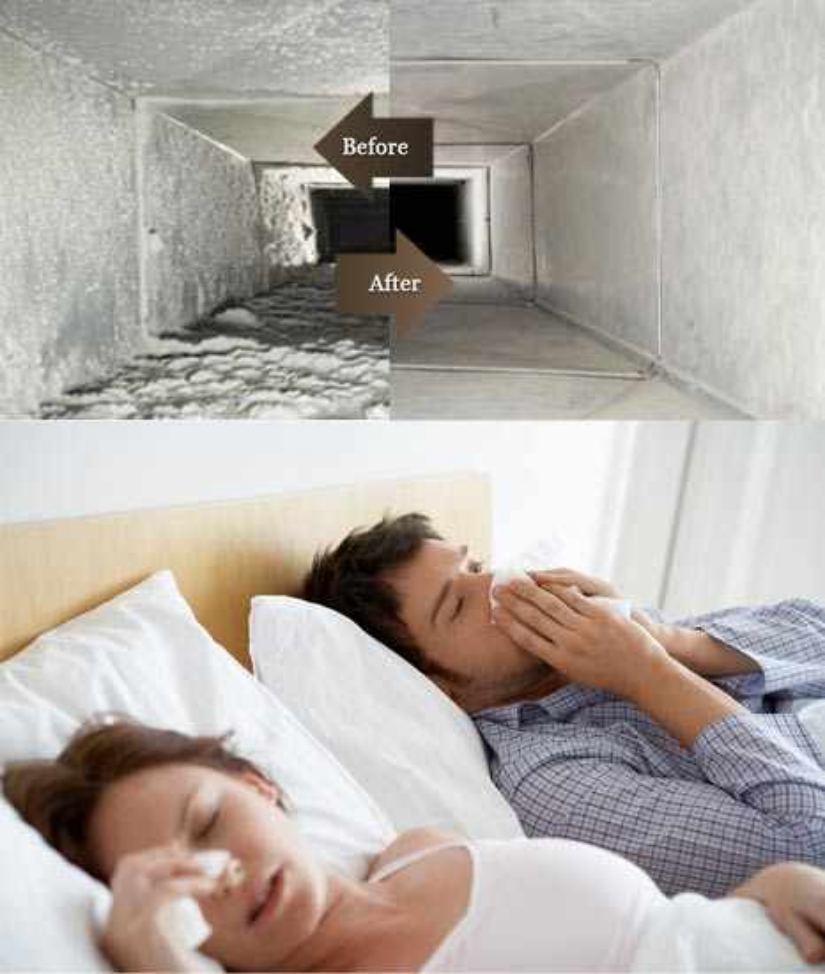Give a short answer to this question using one word or a phrase:
Where is the target audience for dryer vent cleaning services located?

Brooklyn, New York